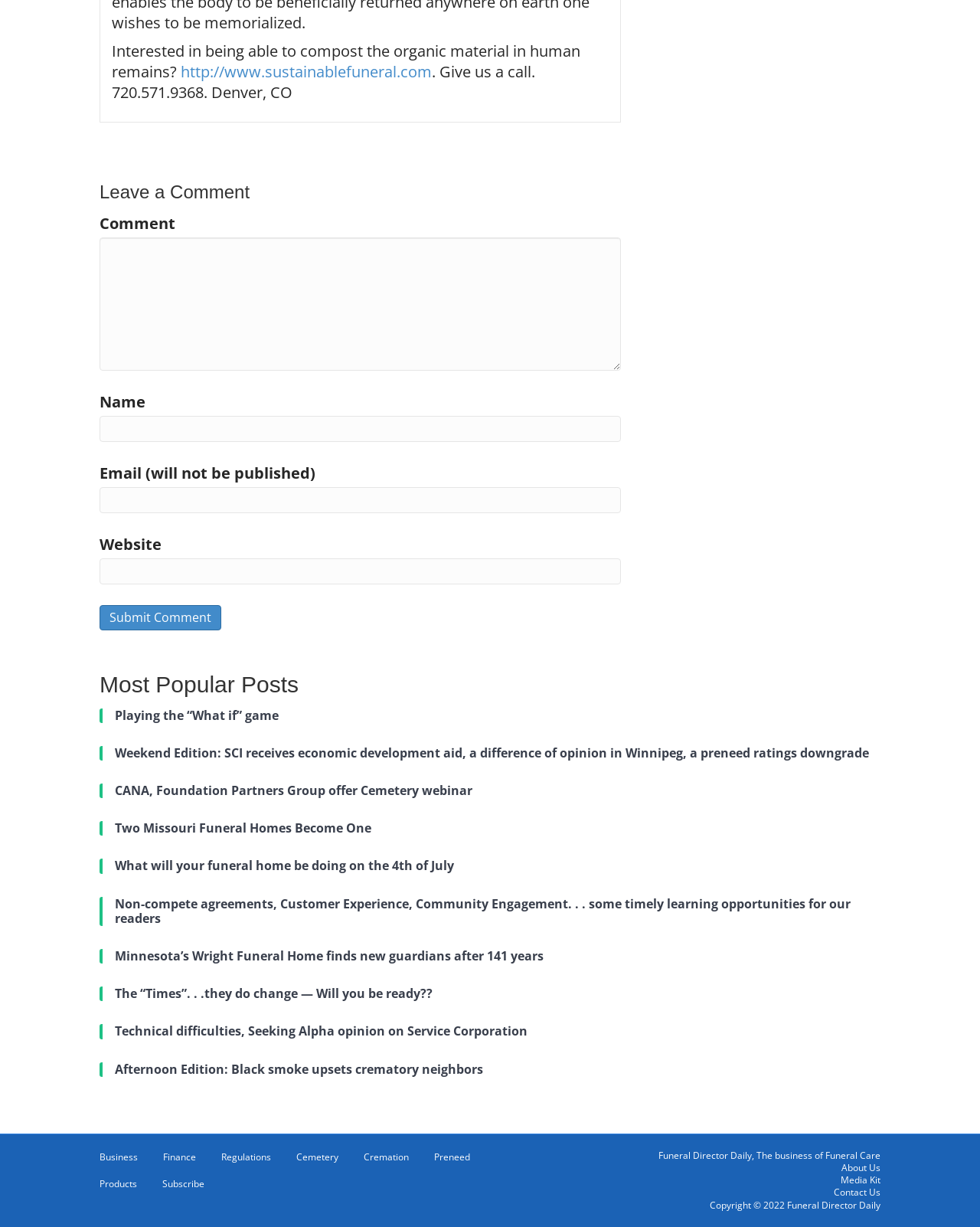What is the purpose of the textbox labeled 'Email (will not be published)'?
Please answer the question with a single word or phrase, referencing the image.

To enter email address